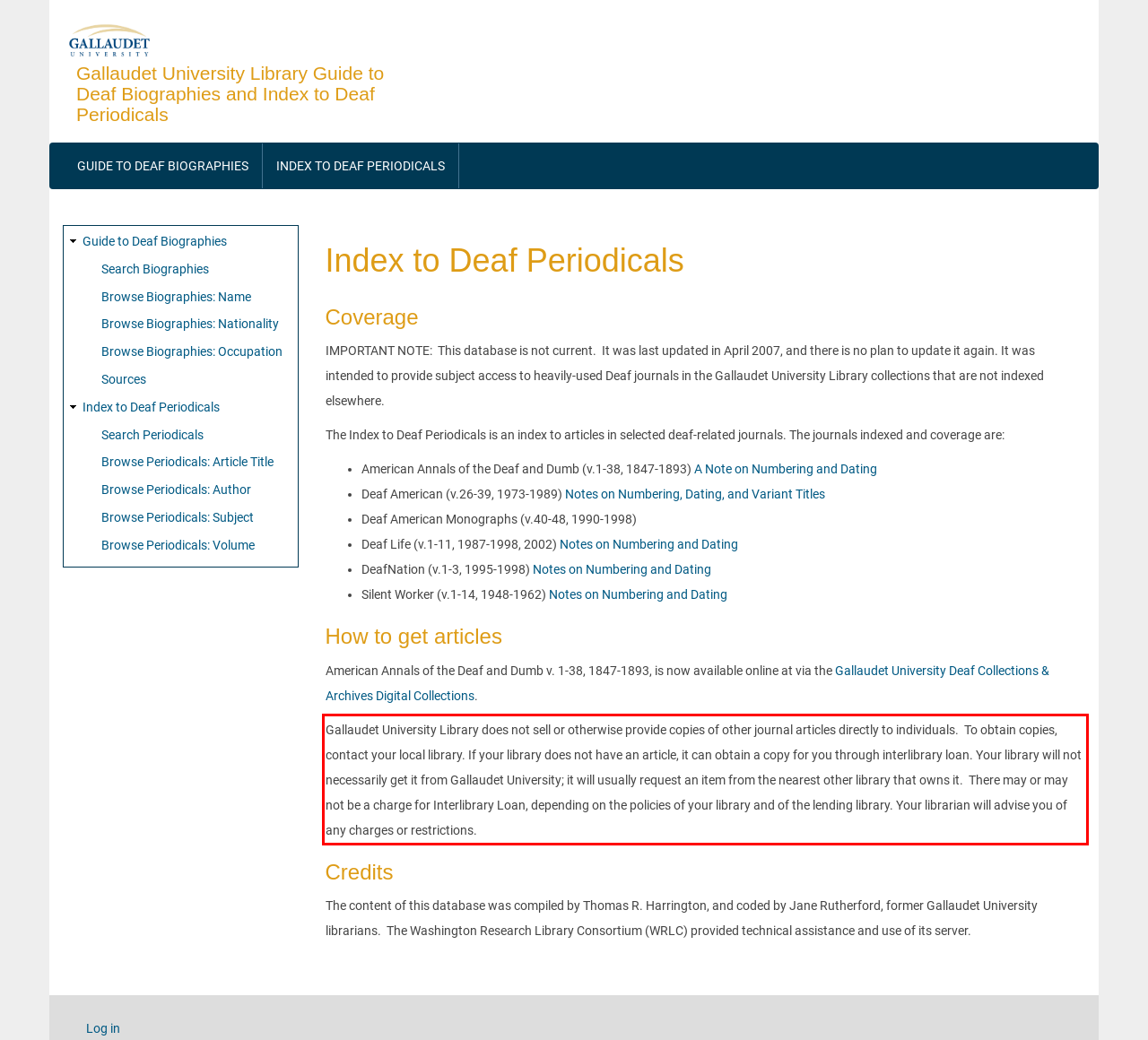Please recognize and transcribe the text located inside the red bounding box in the webpage image.

Gallaudet University Library does not sell or otherwise provide copies of other journal articles directly to individuals. To obtain copies, contact your local library. If your library does not have an article, it can obtain a copy for you through interlibrary loan. Your library will not necessarily get it from Gallaudet University; it will usually request an item from the nearest other library that owns it. There may or may not be a charge for Interlibrary Loan, depending on the policies of your library and of the lending library. Your librarian will advise you of any charges or restrictions.